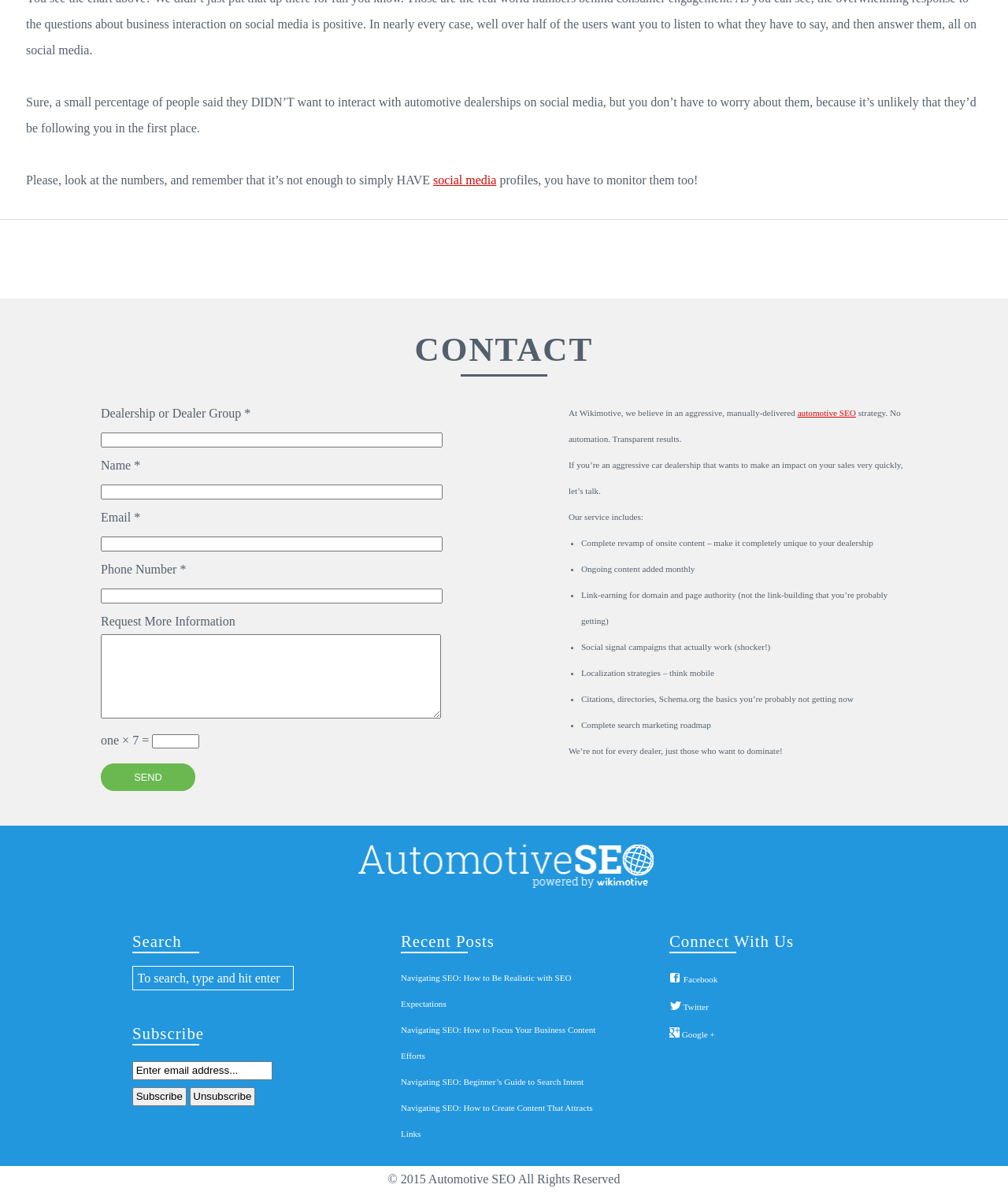Determine the bounding box for the described UI element: "parent_node: Request More Information name="m-message"".

[0.1, 0.532, 0.438, 0.603]